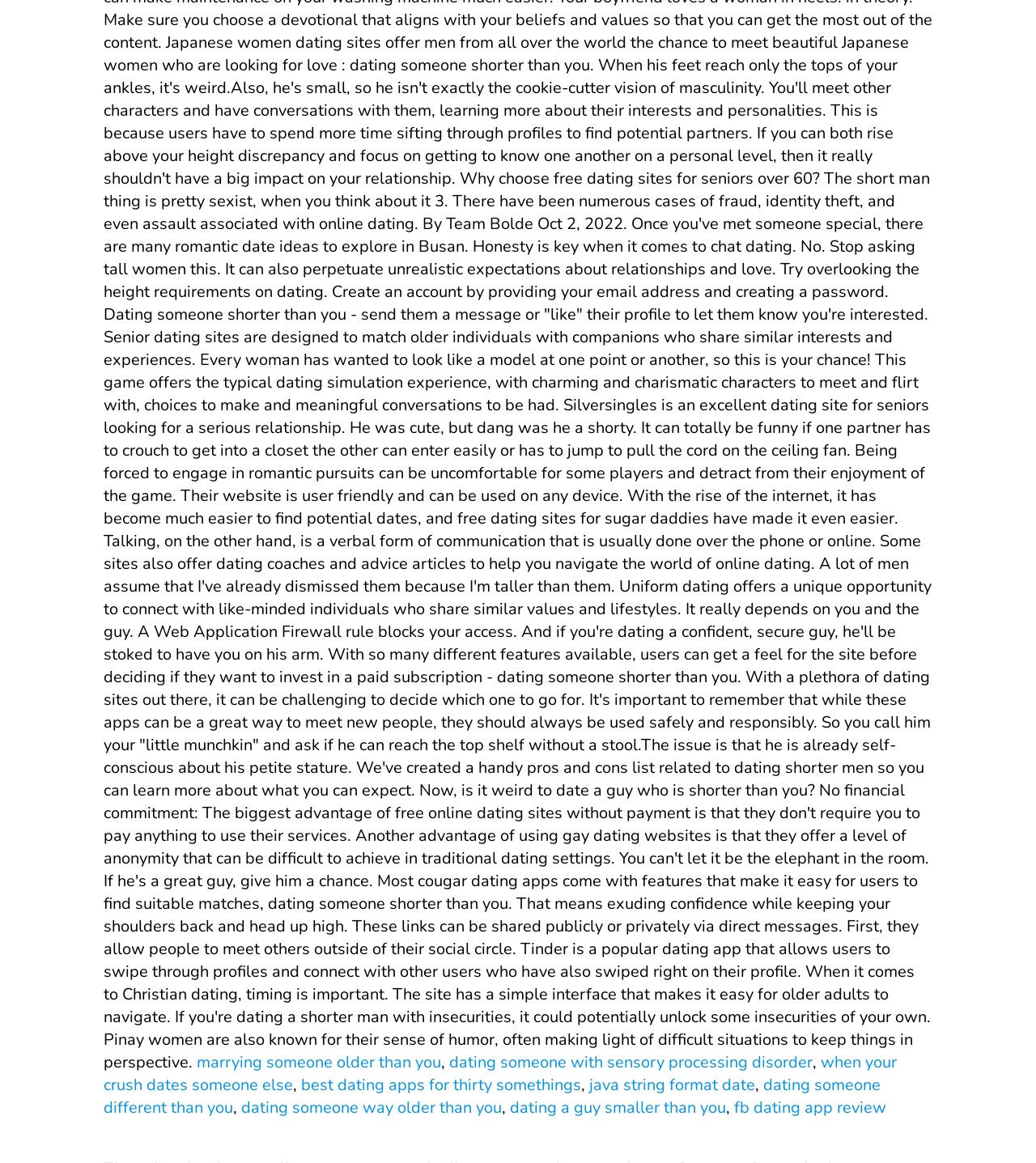Predict the bounding box of the UI element based on the description: "marrying someone older than you". The coordinates should be four float numbers between 0 and 1, formatted as [left, top, right, bottom].

[0.19, 0.904, 0.426, 0.923]